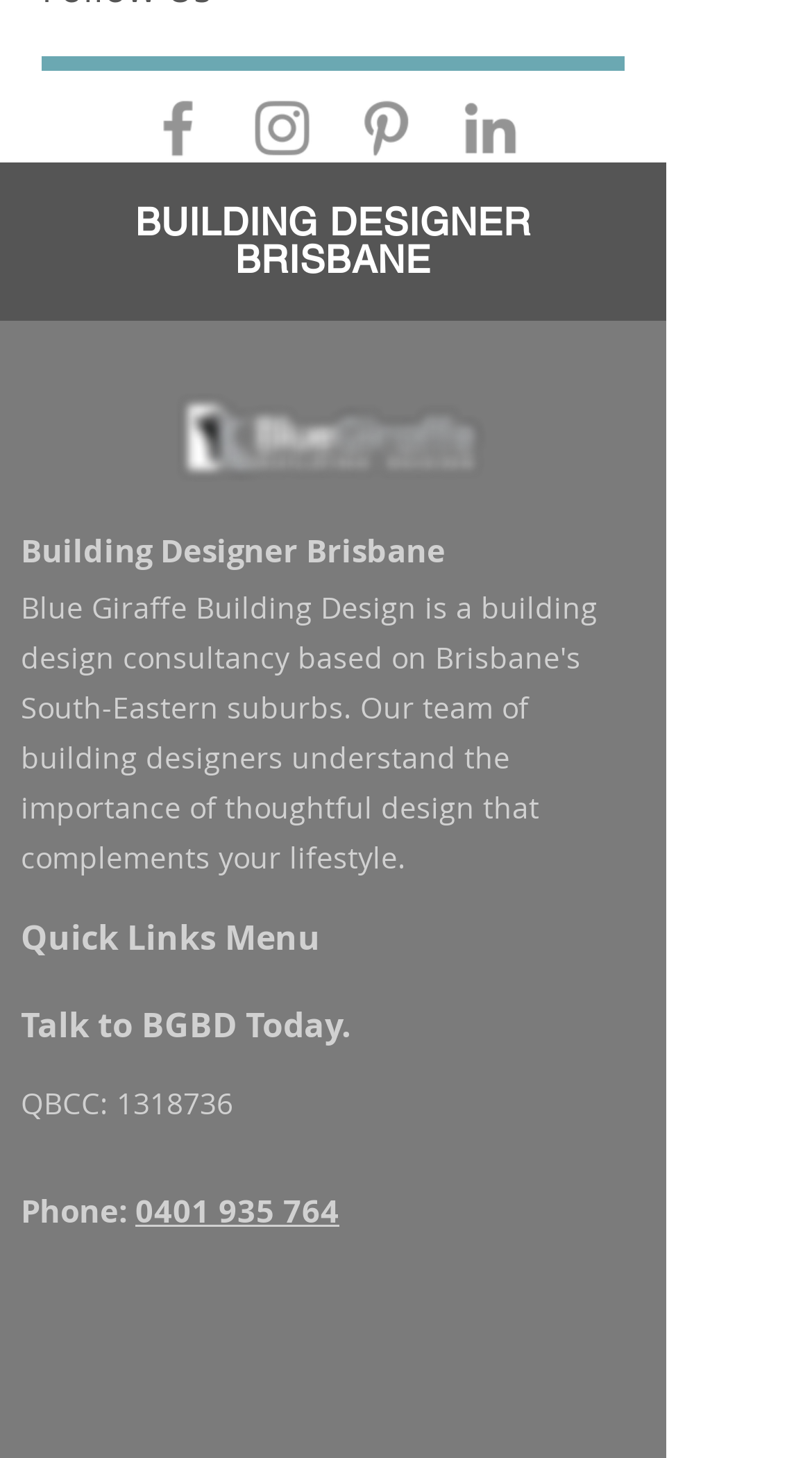Determine the bounding box coordinates of the element's region needed to click to follow the instruction: "view the topic 'Break up application into multiple EXE’s'". Provide these coordinates as four float numbers between 0 and 1, formatted as [left, top, right, bottom].

None